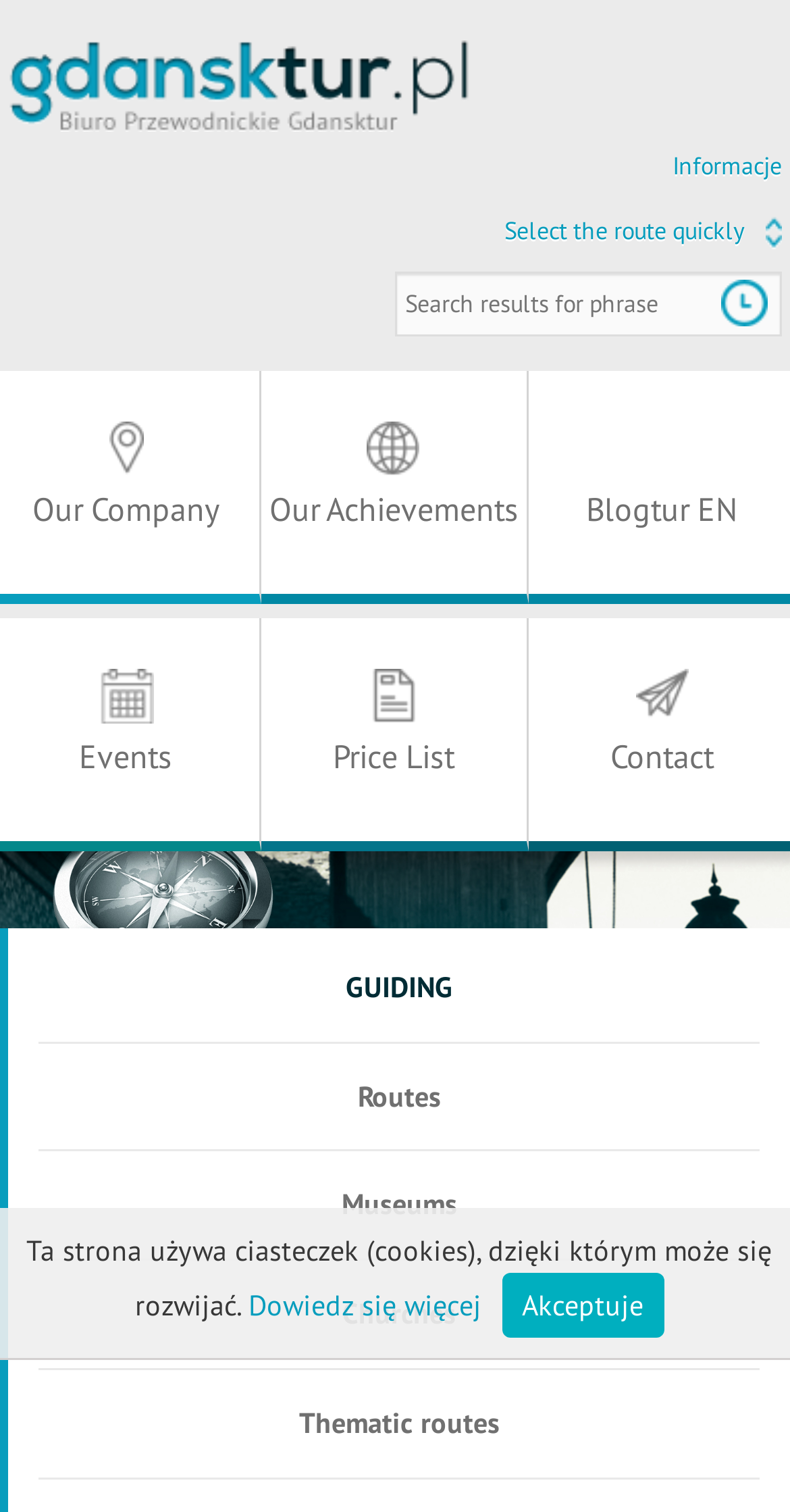Find the bounding box of the UI element described as: "Informacje". The bounding box coordinates should be given as four float values between 0 and 1, i.e., [left, top, right, bottom].

[0.852, 0.099, 0.99, 0.119]